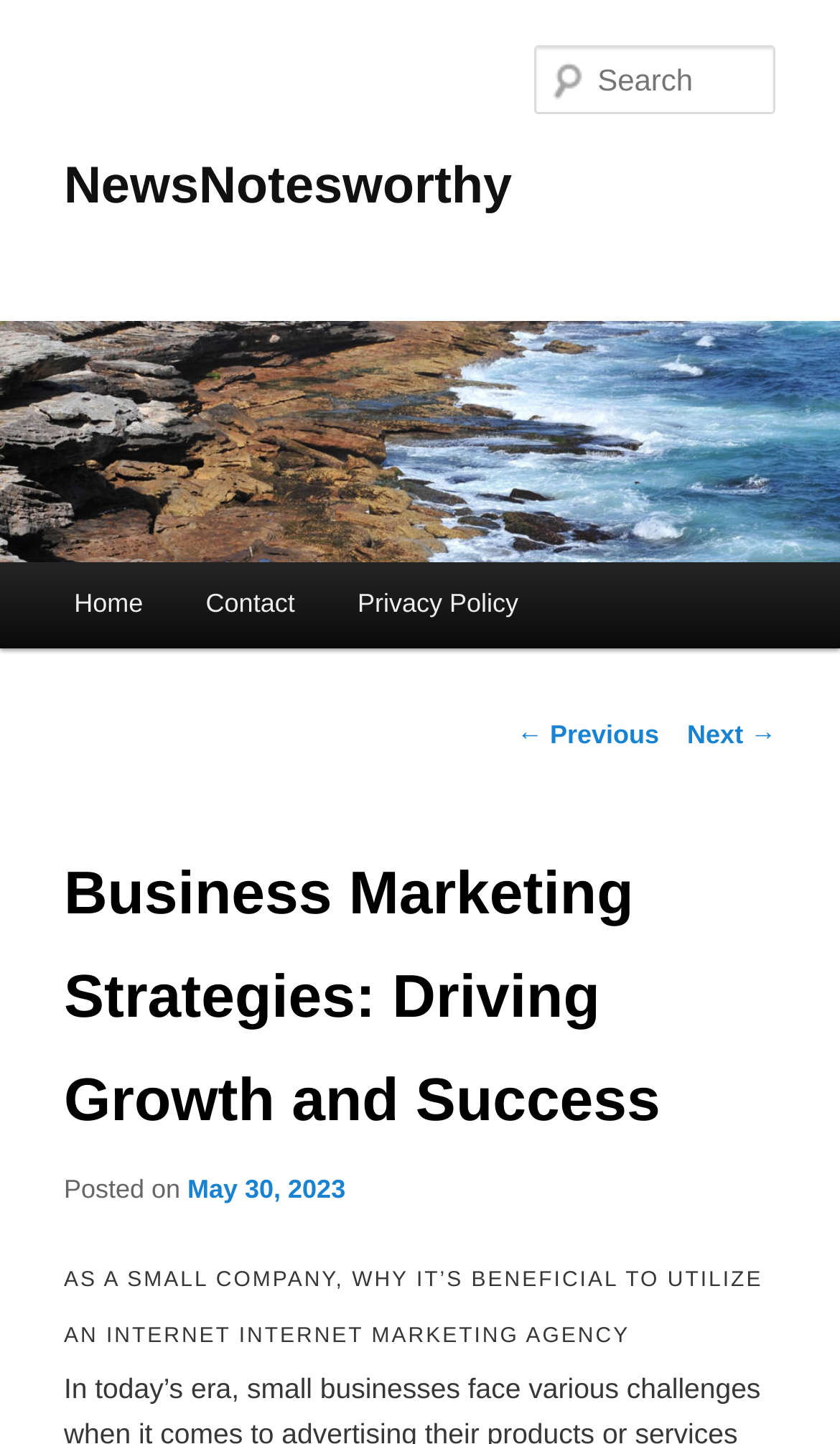Identify the bounding box for the UI element that is described as follows: "Contact".

[0.208, 0.39, 0.388, 0.449]